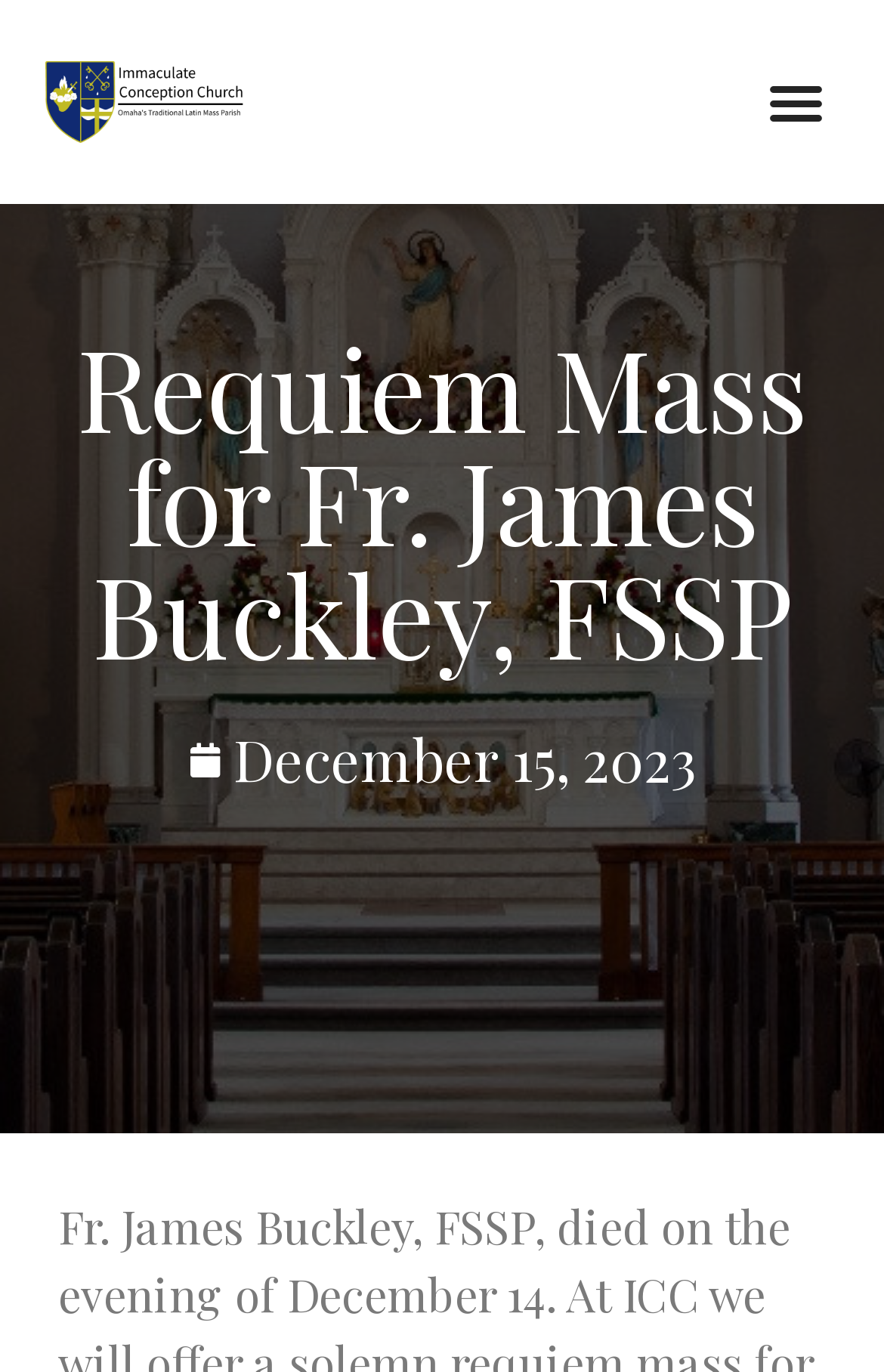Can you determine the main header of this webpage?

Requiem Mass for Fr. James Buckley, FSSP